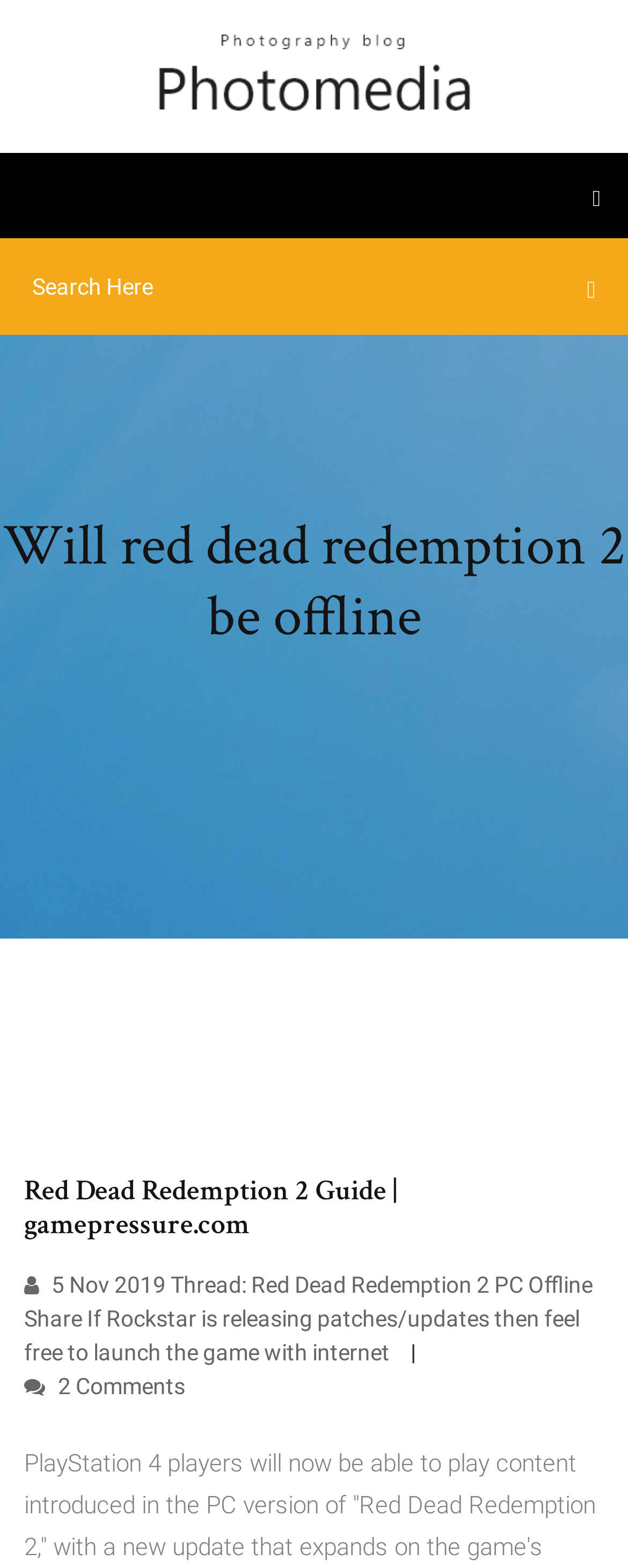How many comments are there on the thread?
Please answer the question as detailed as possible based on the image.

The number of comments can be determined by looking at the link ' 2 Comments', which explicitly states the number of comments.